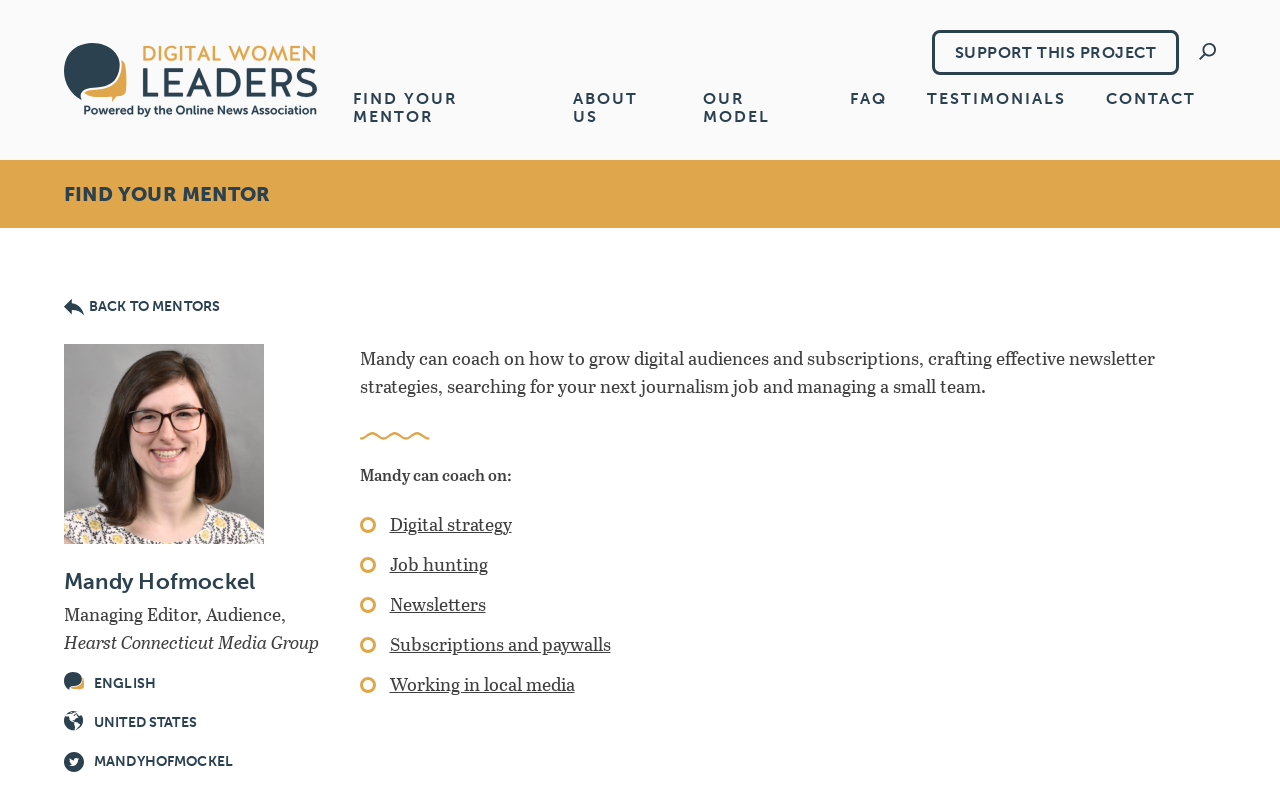Kindly provide the bounding box coordinates of the section you need to click on to fulfill the given instruction: "Get in touch with Mandy Hofmockel".

[0.05, 0.706, 0.257, 0.751]